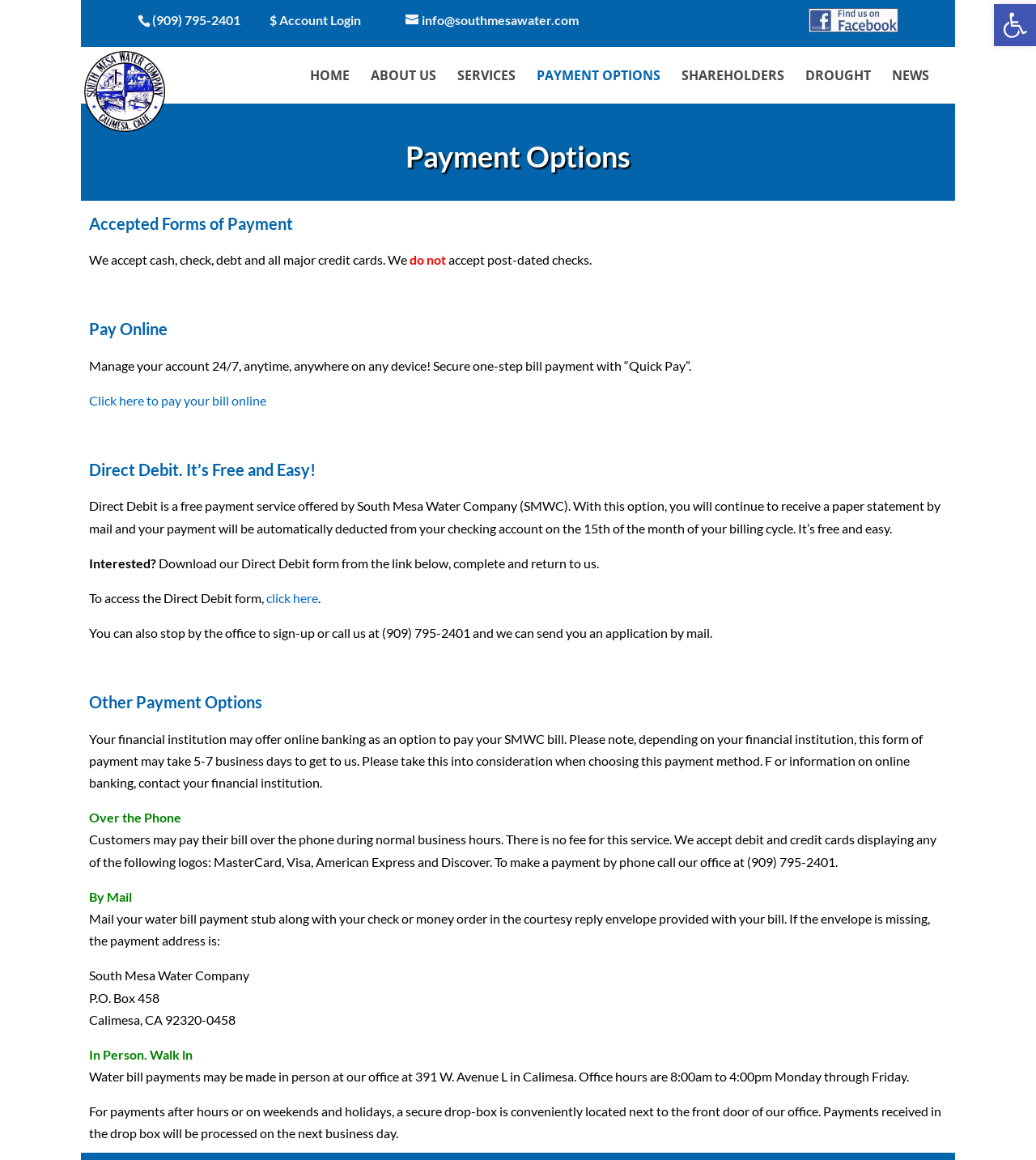Determine the bounding box coordinates of the area to click in order to meet this instruction: "Click to access account login".

[0.26, 0.01, 0.348, 0.024]